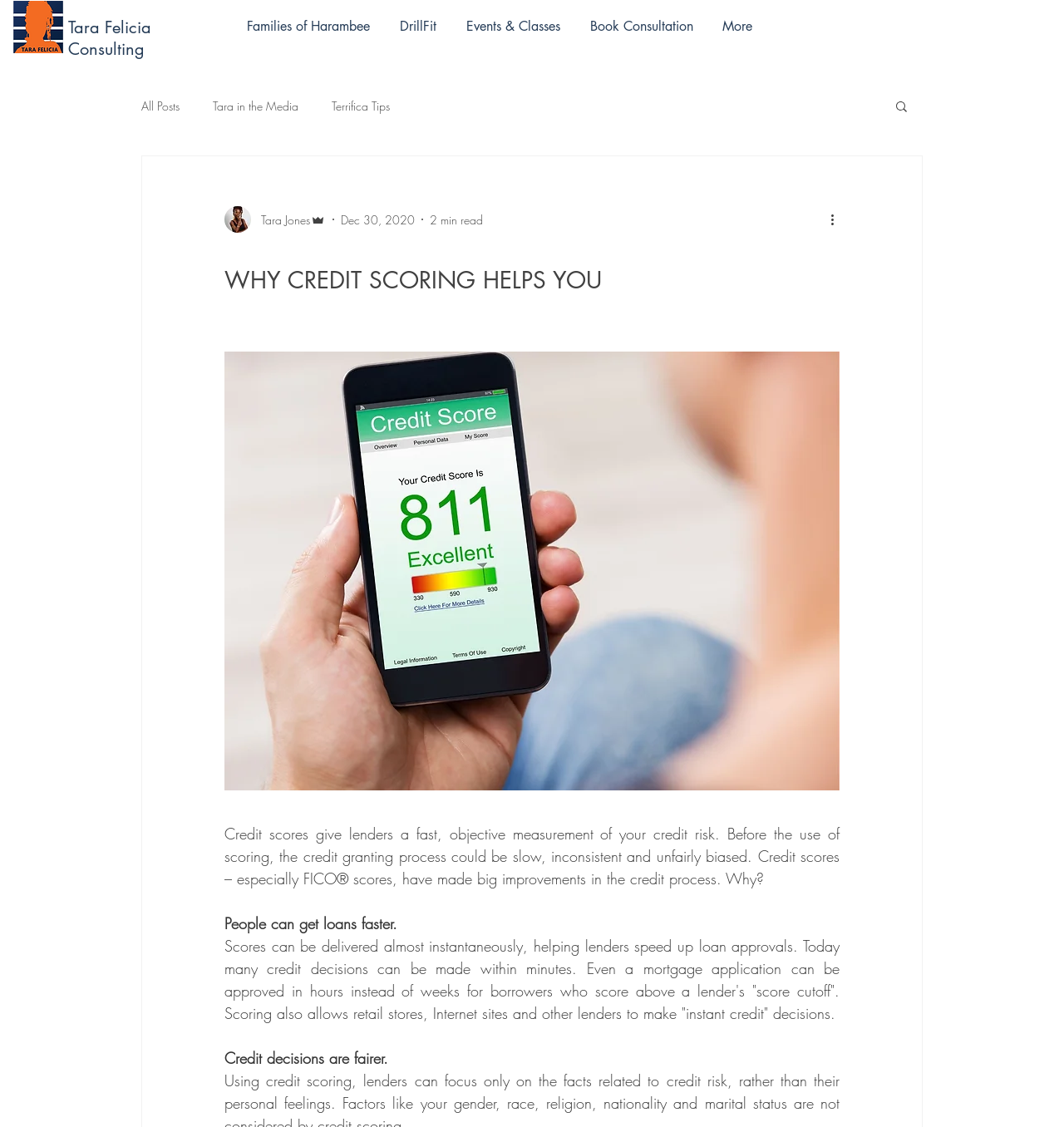Kindly provide the bounding box coordinates of the section you need to click on to fulfill the given instruction: "View All Posts".

[0.133, 0.087, 0.169, 0.101]